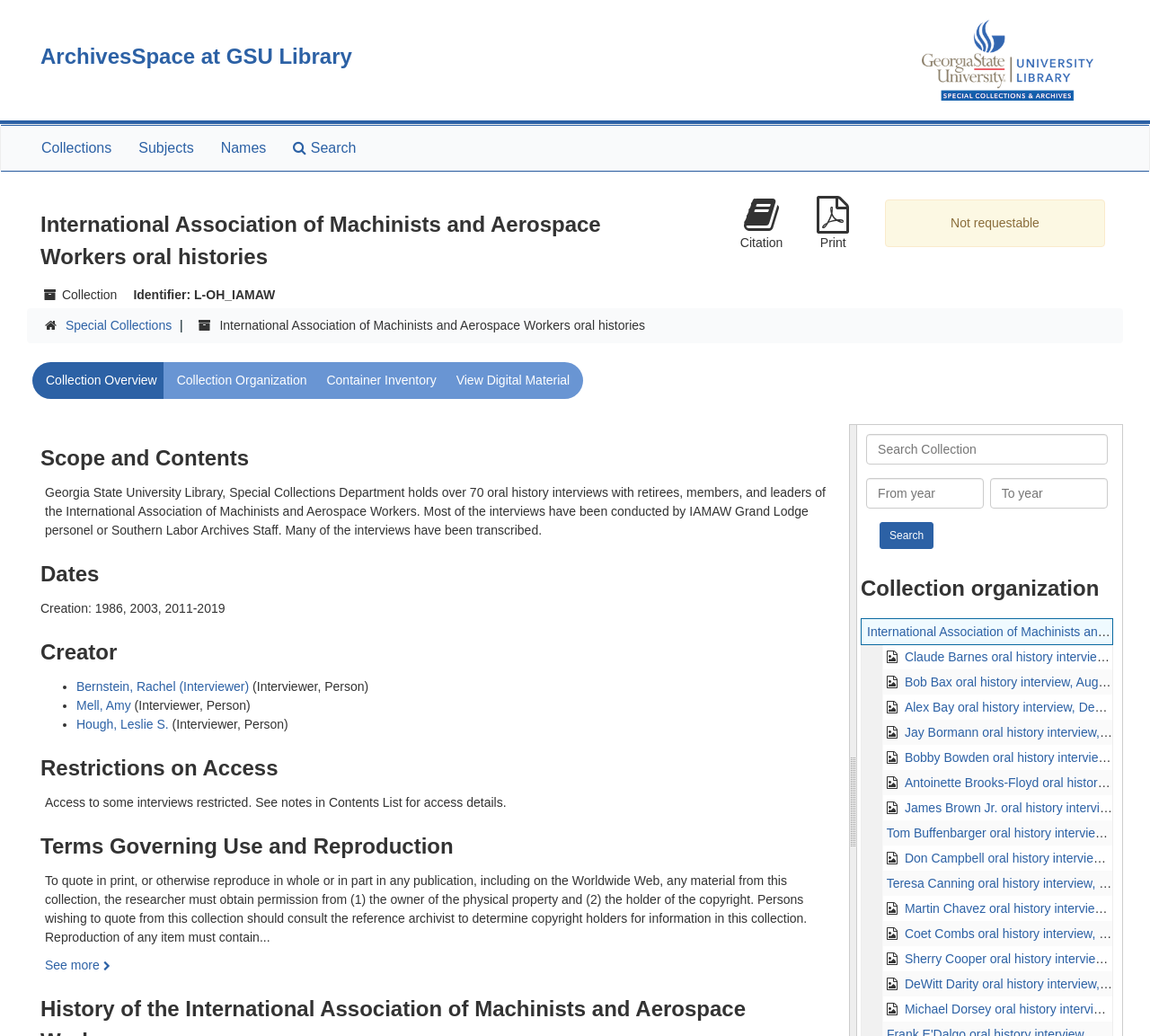Show the bounding box coordinates of the element that should be clicked to complete the task: "Print this page".

[0.701, 0.184, 0.748, 0.249]